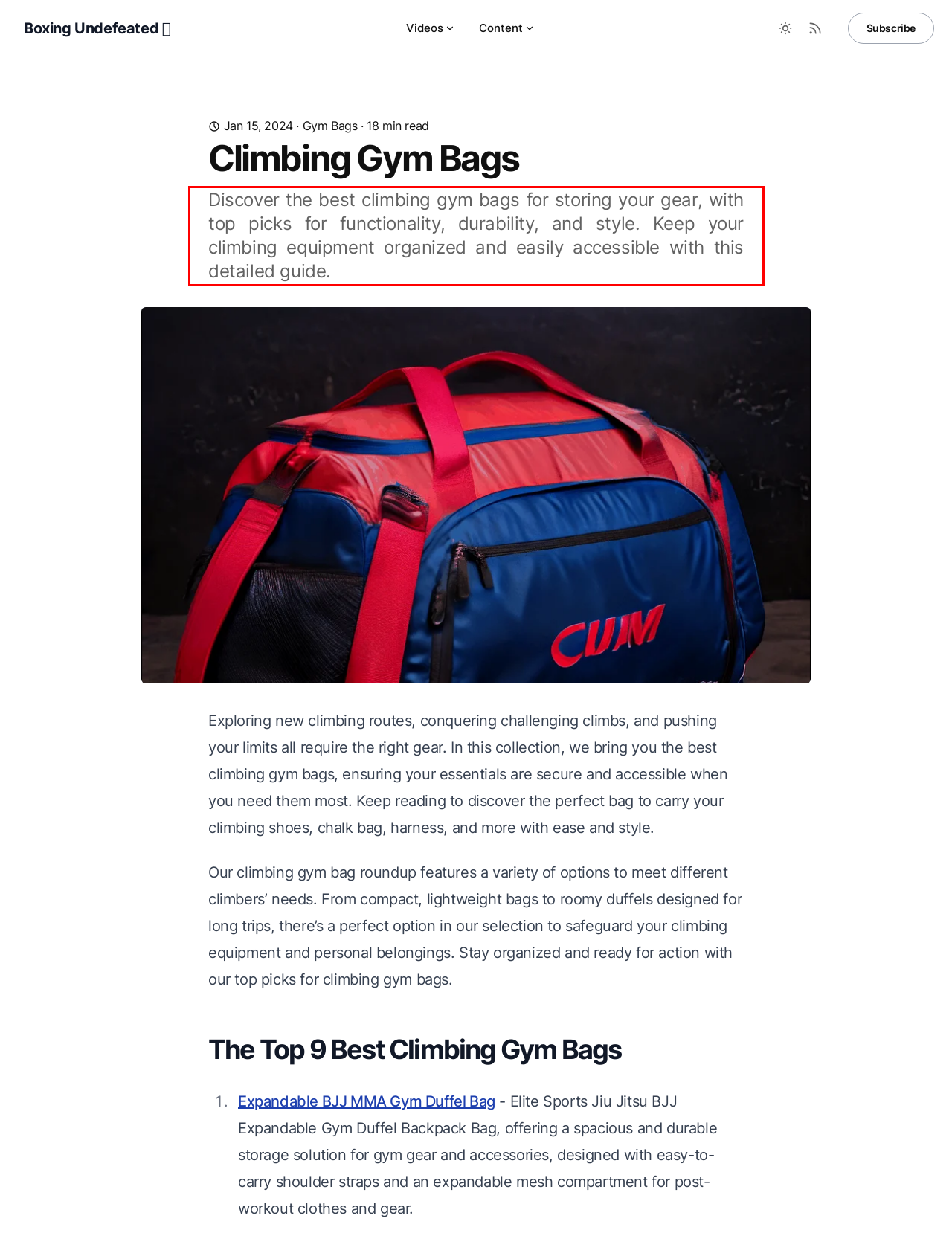You have a screenshot of a webpage with a red bounding box. Use OCR to generate the text contained within this red rectangle.

Discover the best climbing gym bags for storing your gear, with top picks for functionality, durability, and style. Keep your climbing equipment organized and easily accessible with this detailed guide.